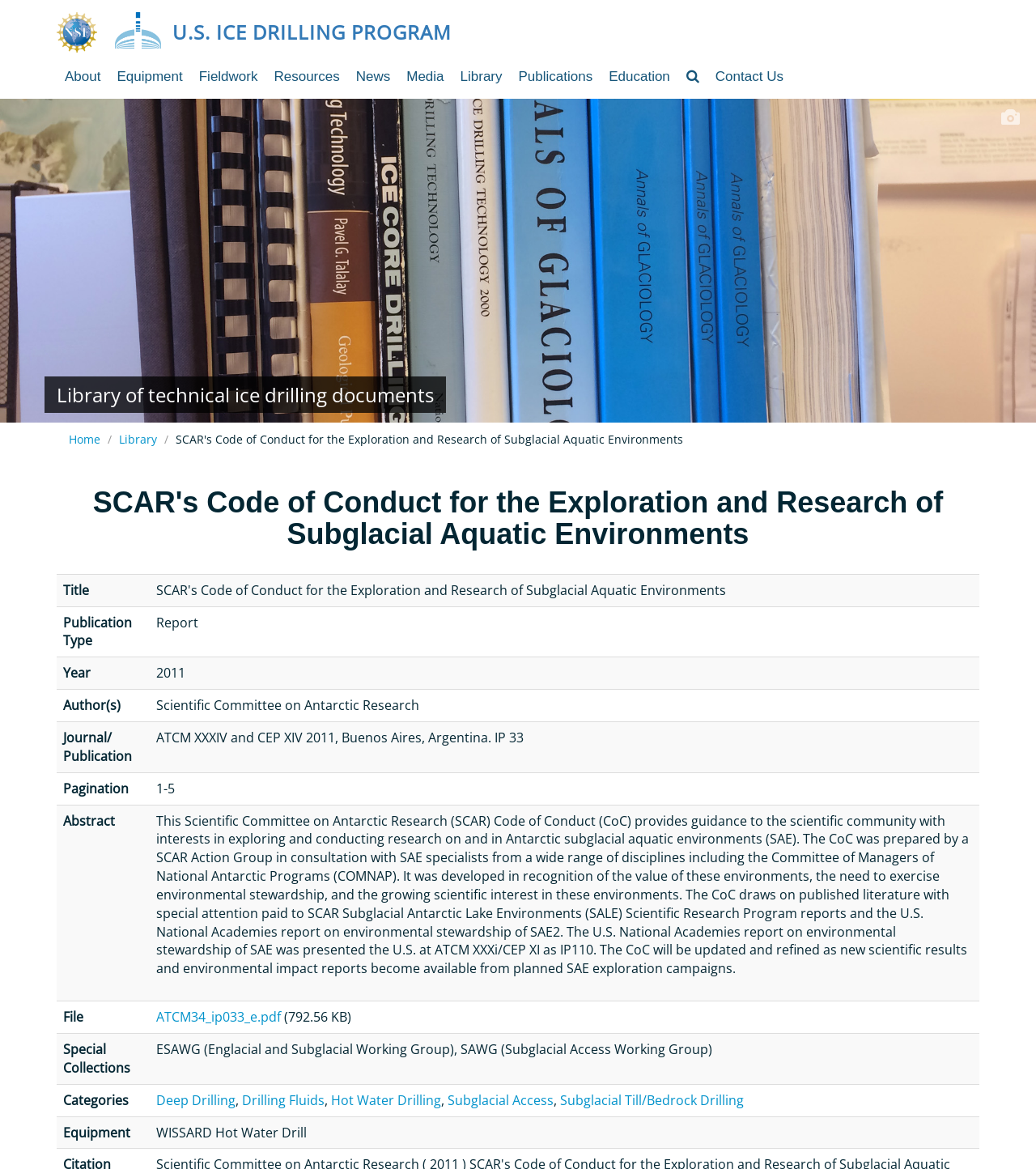Please answer the following question using a single word or phrase: 
What is the file name of the document?

ATCM34_ip033_e.pdf